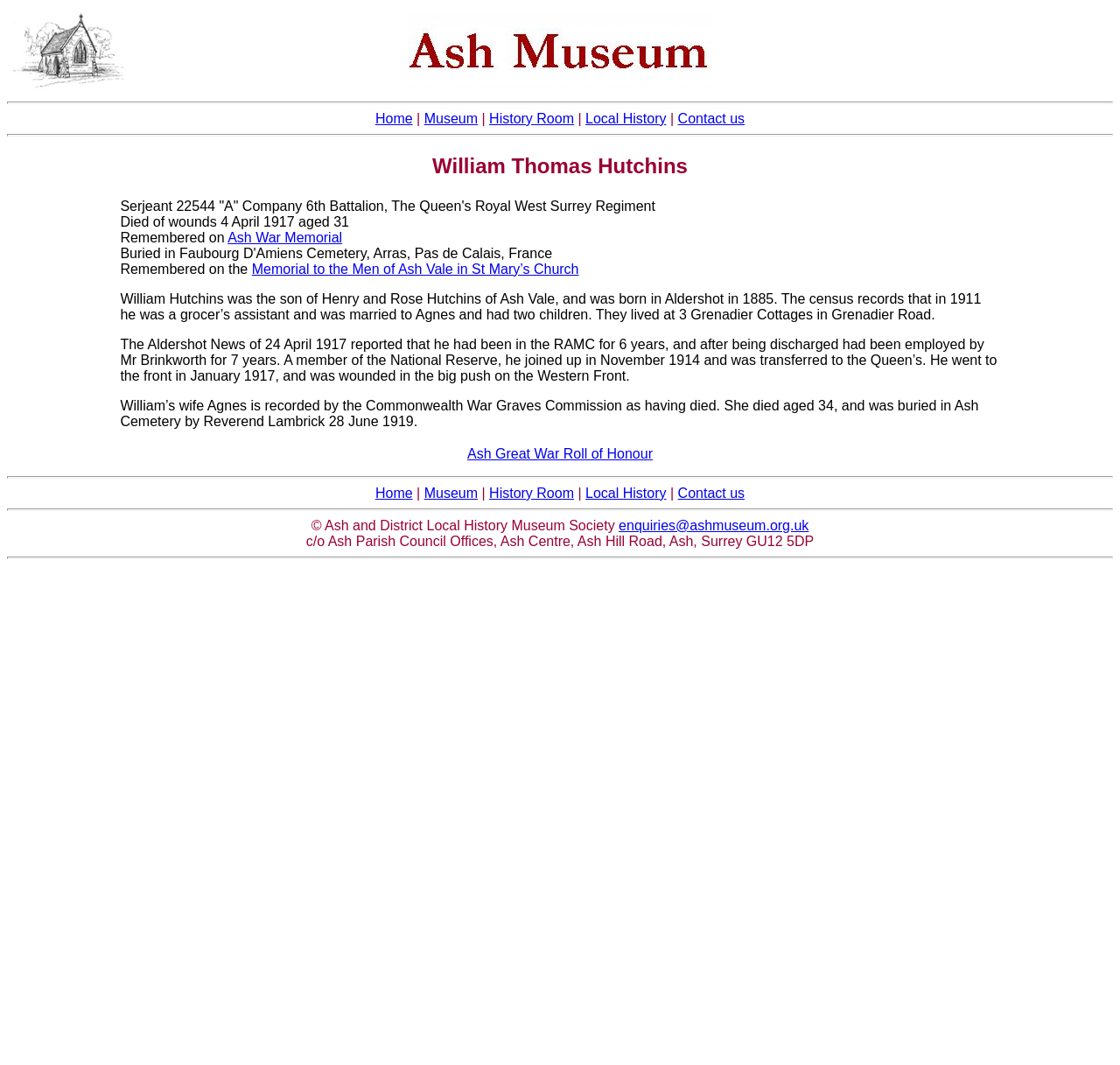What is the name of the museum? Using the information from the screenshot, answer with a single word or phrase.

Ash Museum